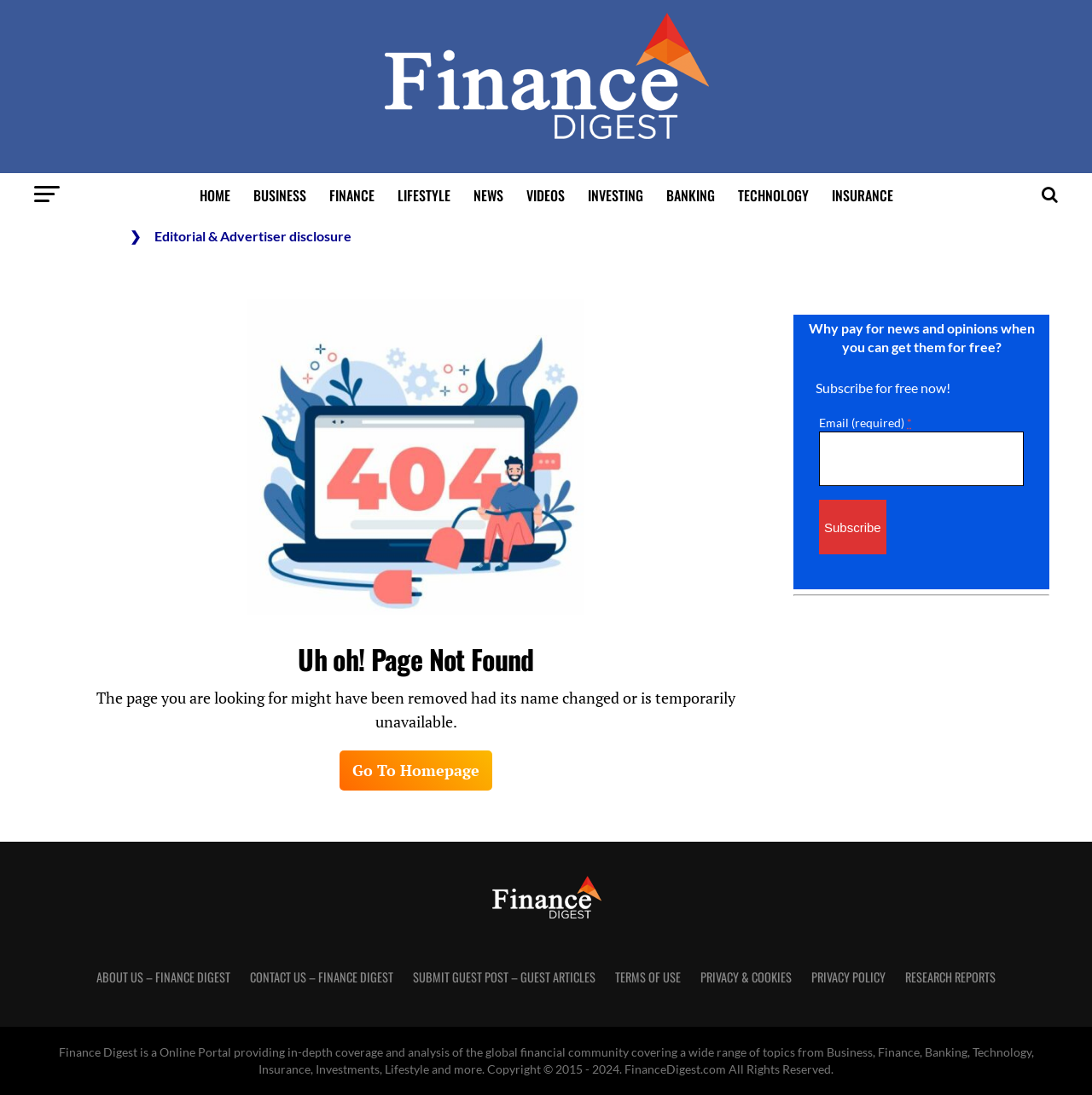Explain the webpage in detail.

This webpage is a 404 error page, indicating that the page the user is looking for cannot be found. At the top of the page, there is a horizontal navigation menu with 10 links: HOME, BUSINESS, FINANCE, LIFESTYLE, NEWS, VIDEOS, INVESTING, BANKING, TECHNOLOGY, and INSURANCE. Below the navigation menu, there is a static text element with a disclaimer about editorial and advertiser disclosure.

The main content of the page is an article with a heading "Uh oh! Page Not Found" and a subheading "The page you are looking for might have been removed had its name changed or is temporarily unavailable." Below the subheading, there is a link to "Go To Homepage". 

On the left side of the page, there is an image with a not-found-img description. Above the image, there is a static text element with a promotional message "Why pay for news and opinions when you can get them for free?" followed by a subscription form with an email input field, a required indicator, and a subscribe button.

At the bottom of the page, there are several links to other pages, including ABOUT US, CONTACT US, SUBMIT GUEST POST, TERMS OF USE, PRIVACY & COOKIES, PRIVACY POLICY, and RESEARCH REPORTS. There is also a copyright notice and a description of the Finance Digest website.